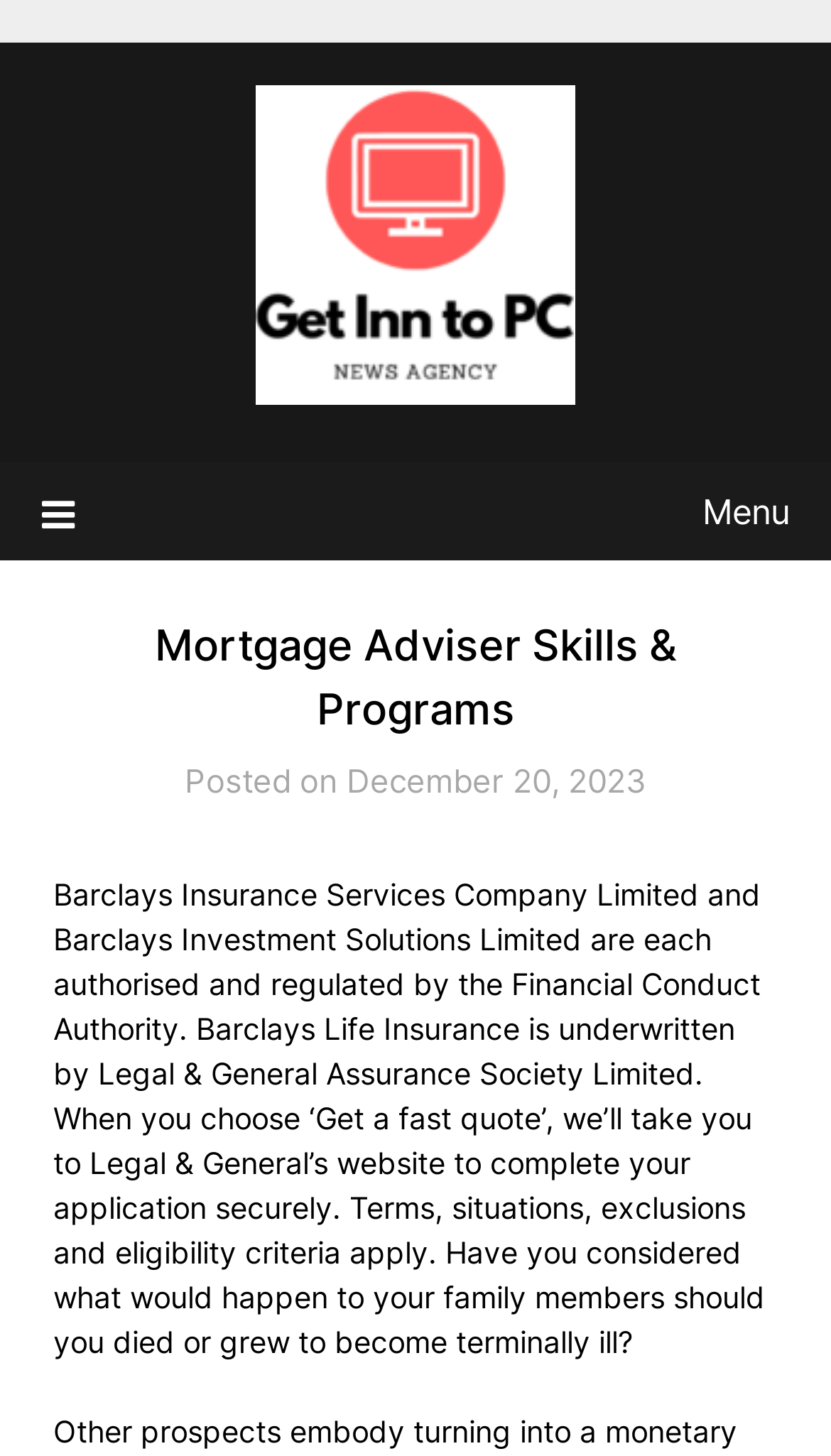What is the title or heading displayed on the webpage?

Mortgage Adviser Skills & Programs